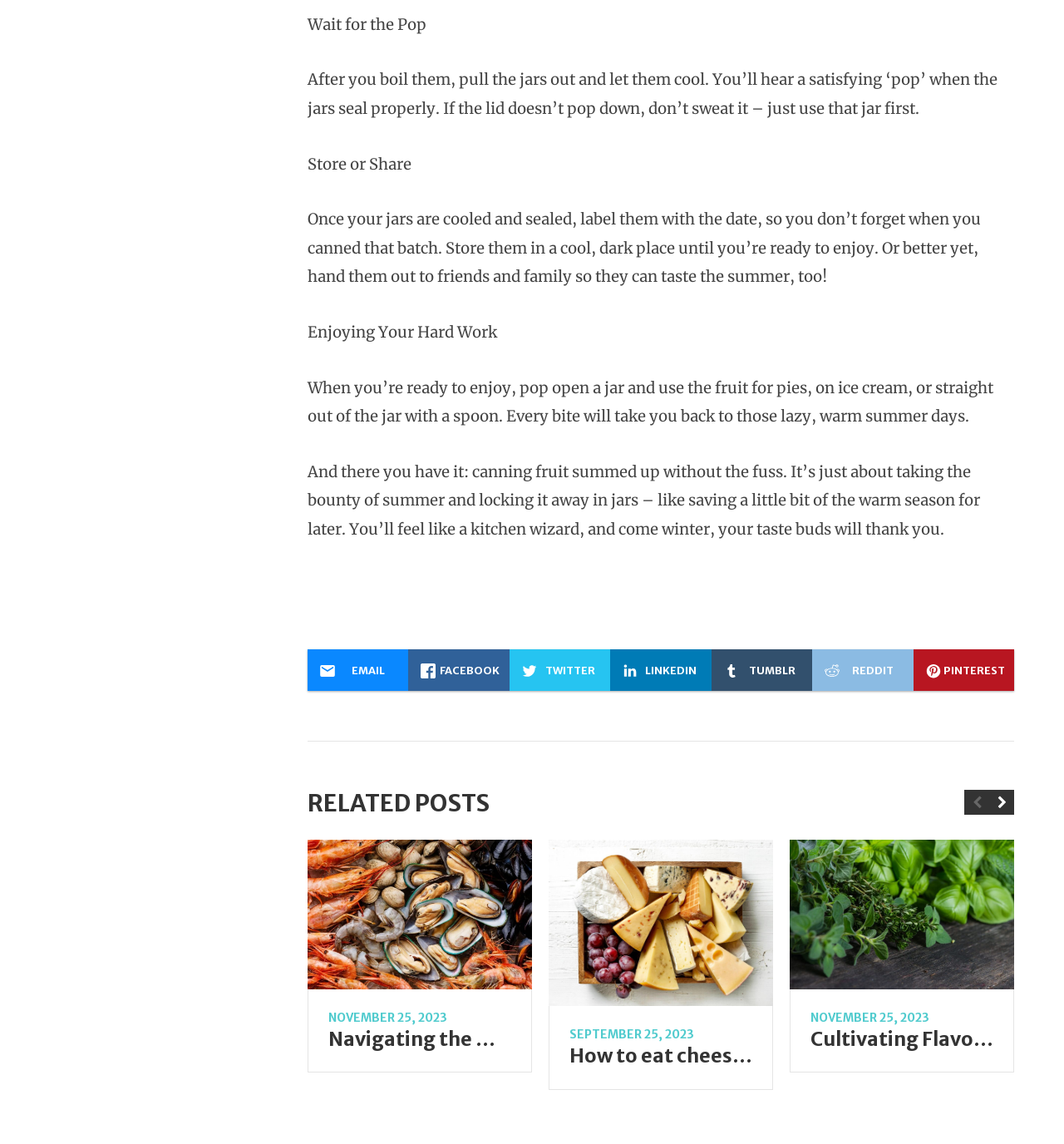Respond with a single word or phrase to the following question: What is the purpose of labeling the jars?

To remember the date